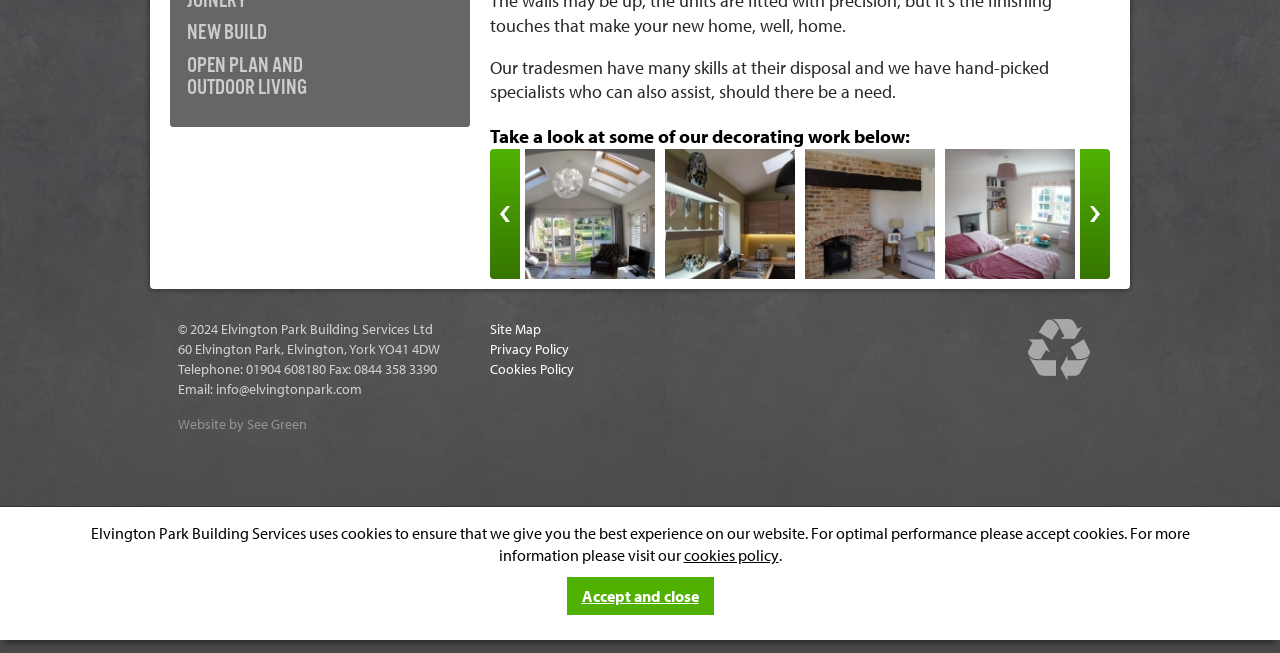From the element description Website by See Green, predict the bounding box coordinates of the UI element. The coordinates must be specified in the format (top-left x, top-left y, bottom-right x, bottom-right y) and should be within the 0 to 1 range.

[0.139, 0.634, 0.24, 0.663]